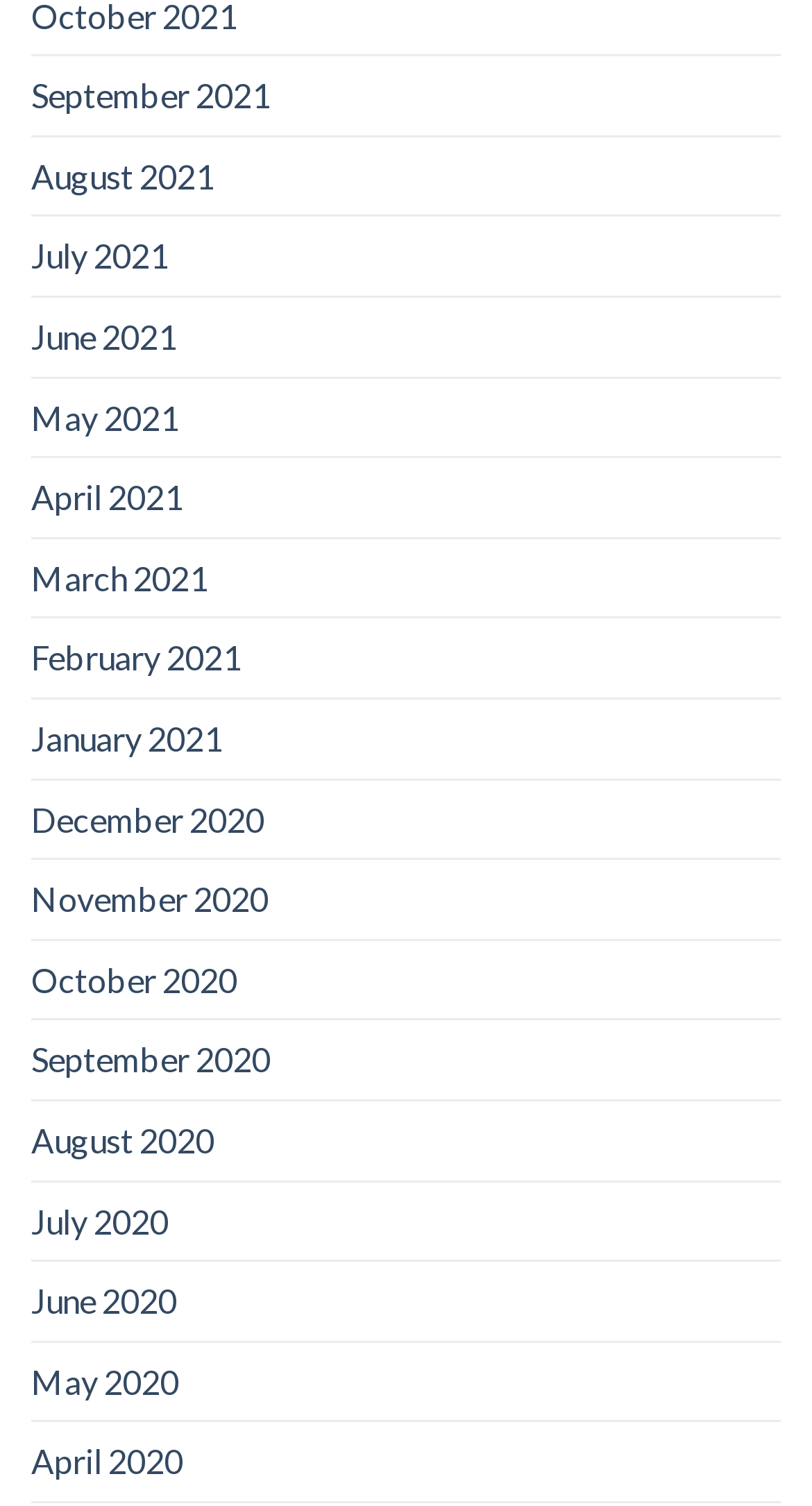Identify the bounding box coordinates for the region of the element that should be clicked to carry out the instruction: "access April 2020". The bounding box coordinates should be four float numbers between 0 and 1, i.e., [left, top, right, bottom].

[0.038, 0.945, 0.226, 0.997]